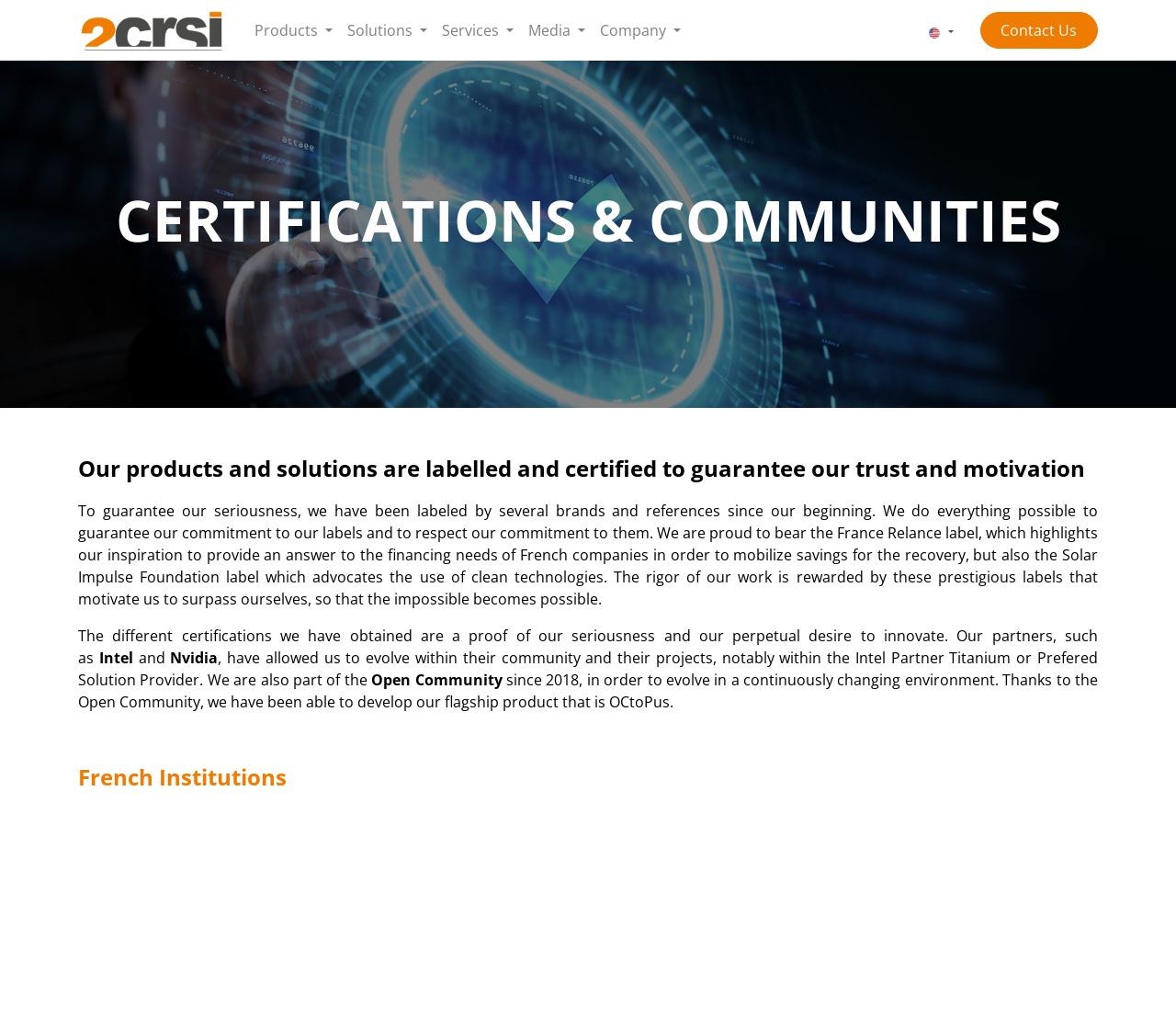Find and specify the bounding box coordinates that correspond to the clickable region for the instruction: "Expand the menu".

[0.786, 0.022, 0.815, 0.04]